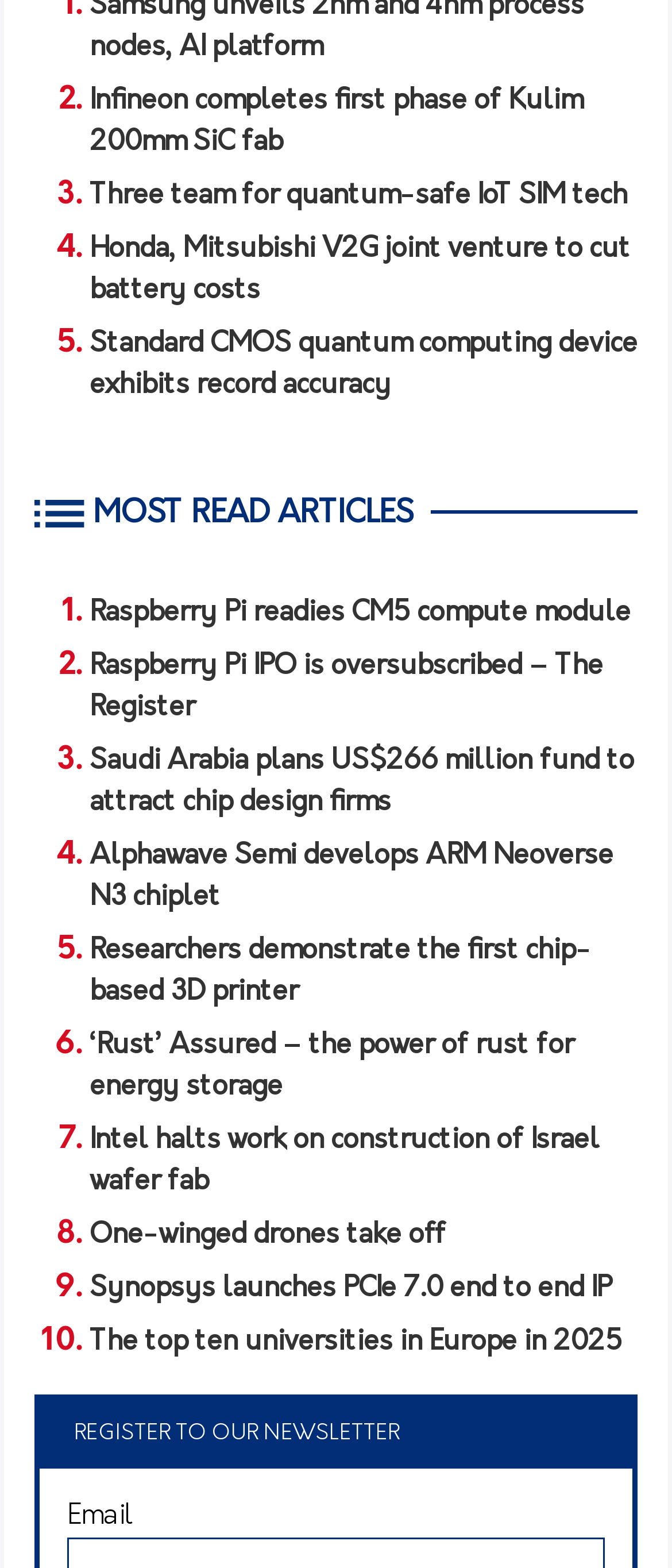Give a one-word or phrase response to the following question: What is the title of the first most read article?

Raspberry Pi readies CM5 compute module